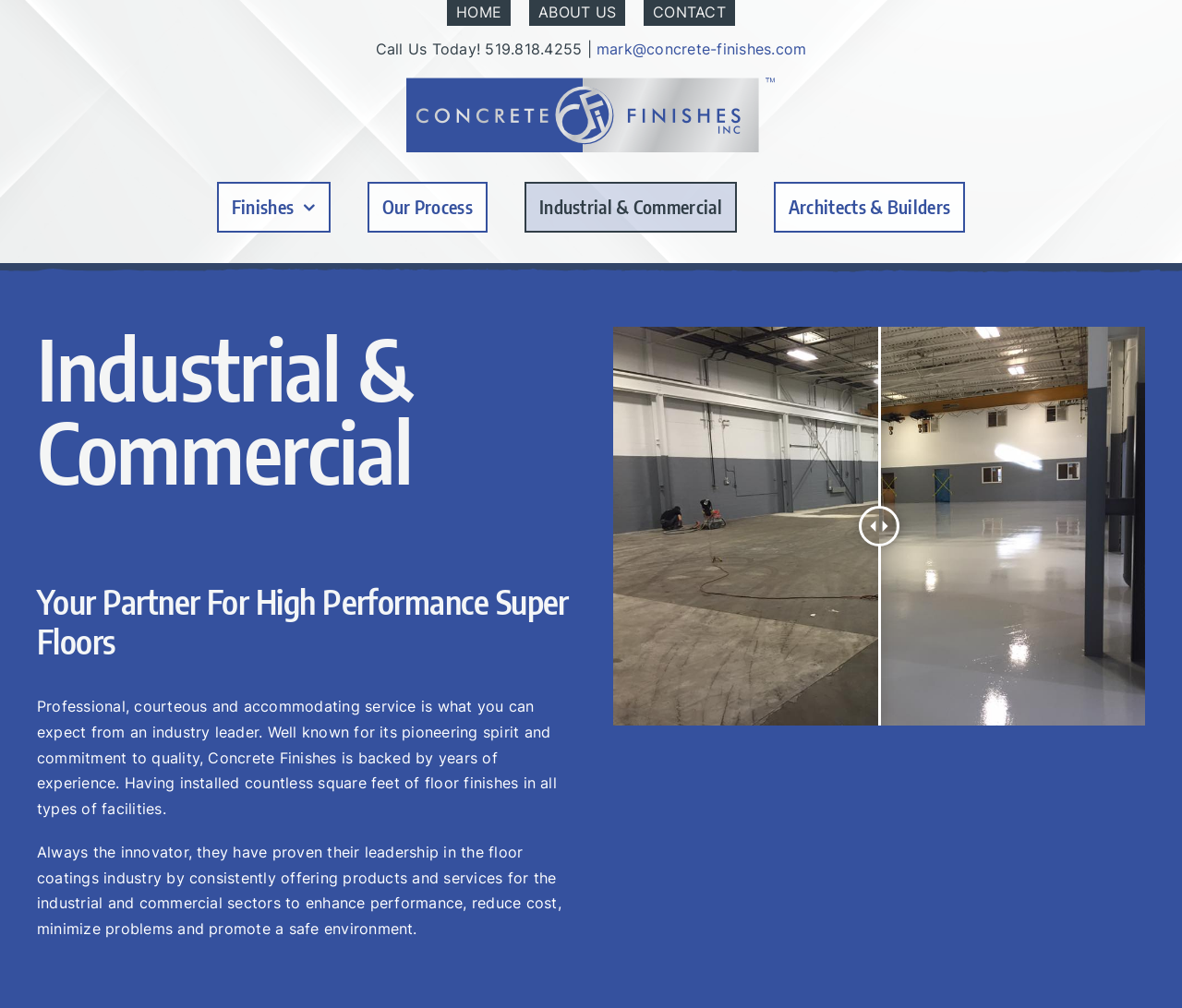Produce an extensive caption that describes everything on the webpage.

The webpage is about Industrial & Commercial concrete finishes, specifically highlighting Concrete Finishes Inc. as a partner for high-performance super floors. 

At the top, there is a navigation menu with links to "HOME", "ABOUT US", and "CONTACT". Below this menu, there is a call-to-action "Call Us Today! 519.818.4255" with an email address "mark@concrete-finishes.com" next to it. 

To the right of the call-to-action, there is a link to "Concrete Finishes Inc" with an accompanying image of the company's logo. 

Below these elements, there is another navigation menu with links to "Finishes", "Our Process", "Industrial & Commercial", and "Architects & Builders". 

The main content of the webpage is divided into two sections. The first section has two headings, "Industrial & Commercial" and "Your Partner For High Performance Super Floors", followed by a paragraph describing the company's service and experience. 

The second section has another two paragraphs, one describing the company's innovative approach to the floor coatings industry and the other highlighting its commitment to quality and safety. 

There are two images on the right side of the webpage, one above the other, which are not explicitly described.